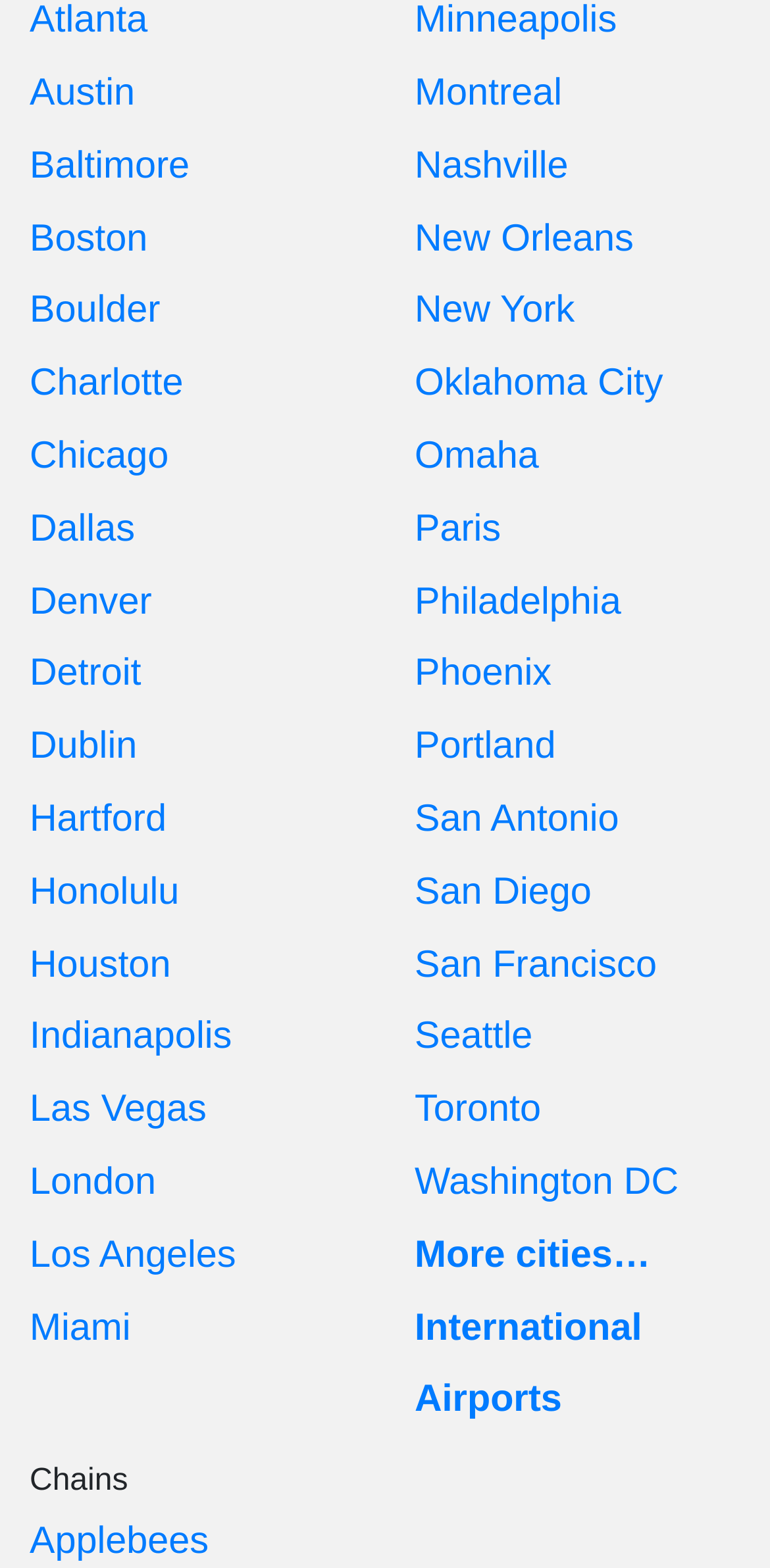Specify the bounding box coordinates of the area that needs to be clicked to achieve the following instruction: "Browse More cities…".

[0.538, 0.787, 0.845, 0.814]